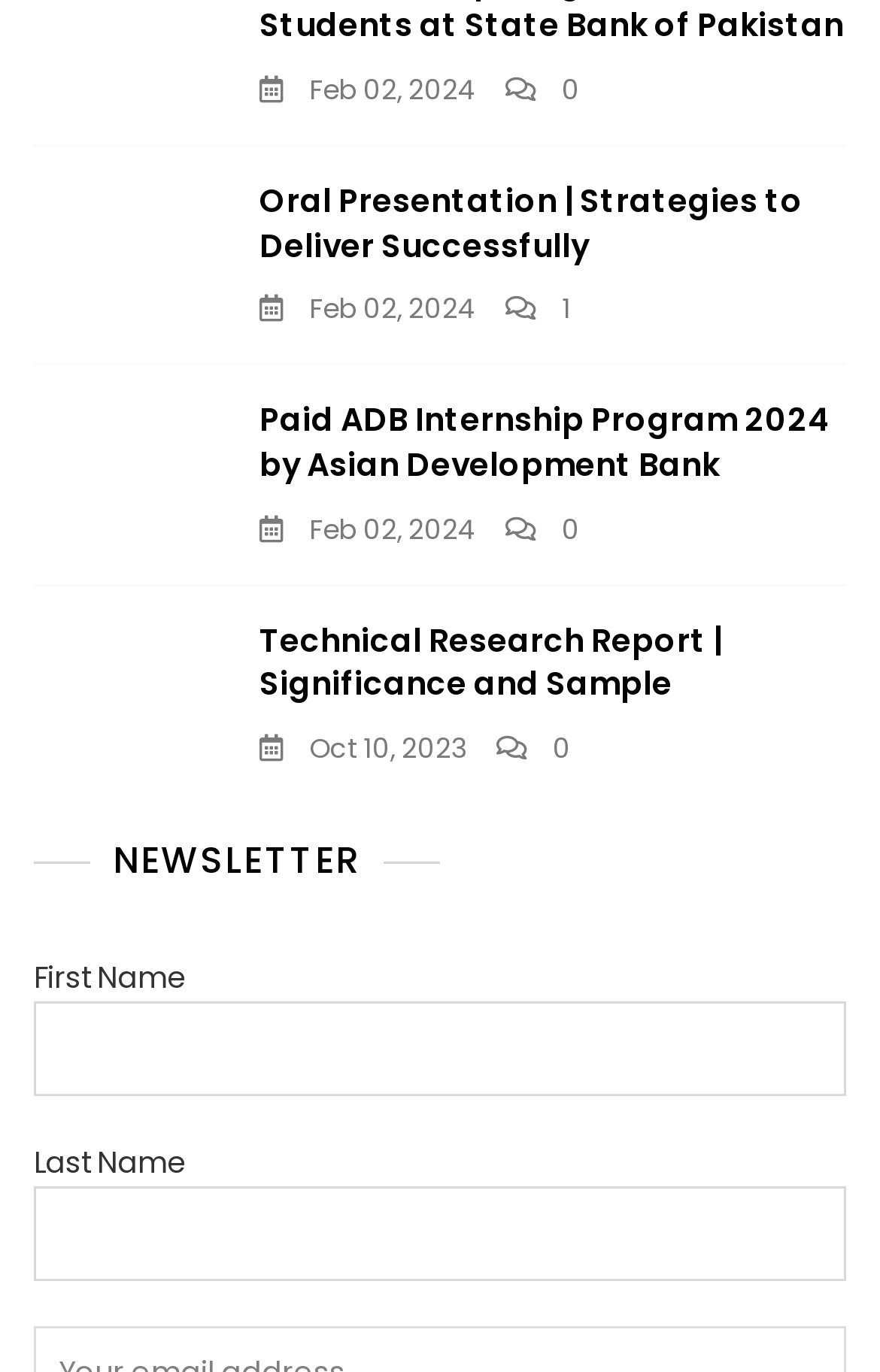What is the purpose of the textboxes?
Utilize the image to construct a detailed and well-explained answer.

I inferred the purpose of the textboxes by looking at the surrounding static text elements with the text 'First Name' and 'Last Name', which suggests that the textboxes are for inputting the user's name.